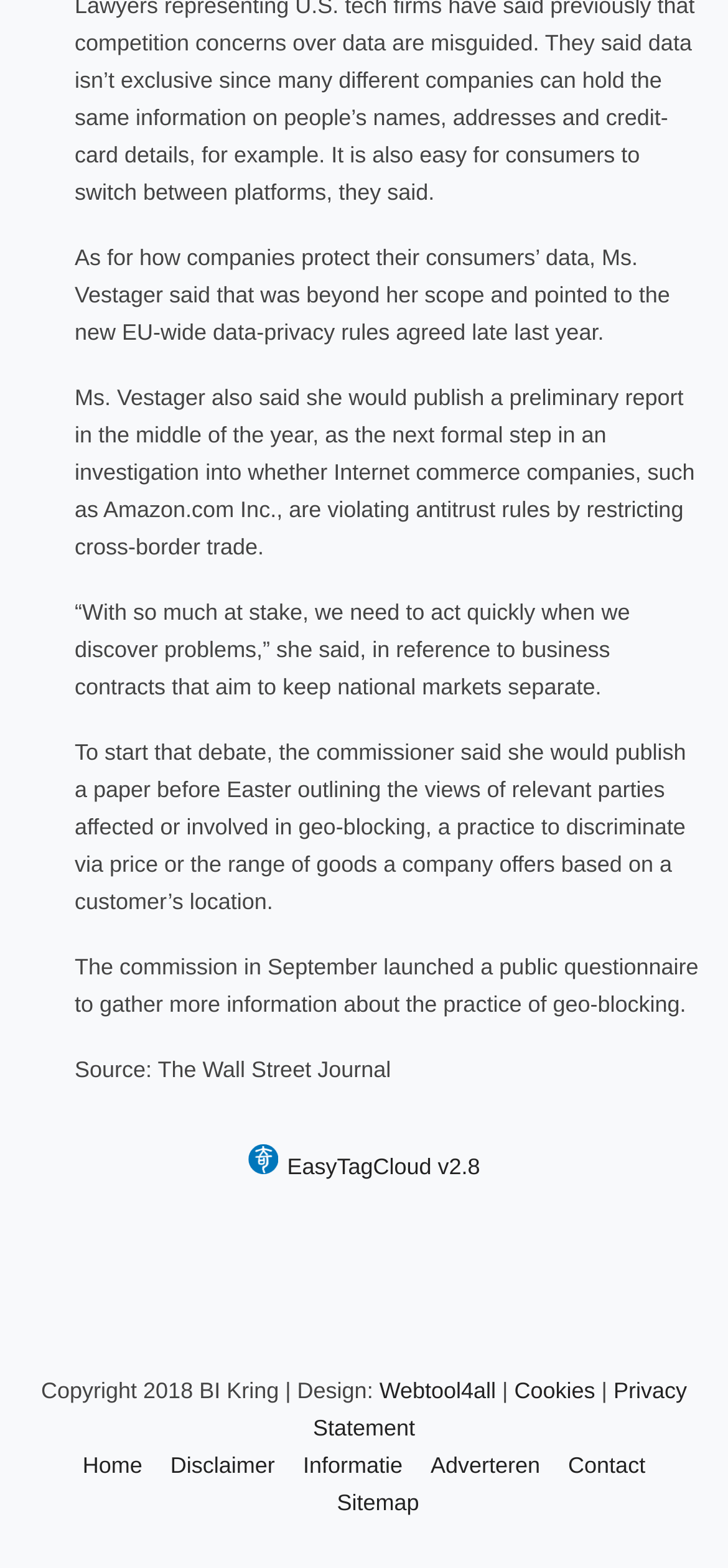Find and specify the bounding box coordinates that correspond to the clickable region for the instruction: "Click the 'Contact' link".

[0.78, 0.923, 0.886, 0.946]